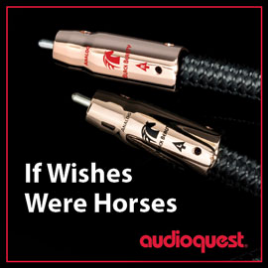Create a detailed narrative of what is happening in the image.

The image features high-quality audio connectors prominently displayed against a sleek black background. The connectors are intricately designed, showcasing a metallic finish with branding details that are both modern and stylish. Below the connectors, a bold phrase, “If Wishes Were Horses,” captures attention, emphasizing the aspirational nature of the AudioQuest brand. The logo "audioquest" is located at the bottom right in a vibrant red hue, reinforcing brand identity. This composition highlights AudioQuest's commitment to premium audio products and evokes a sense of luxury and excellence in sound quality.